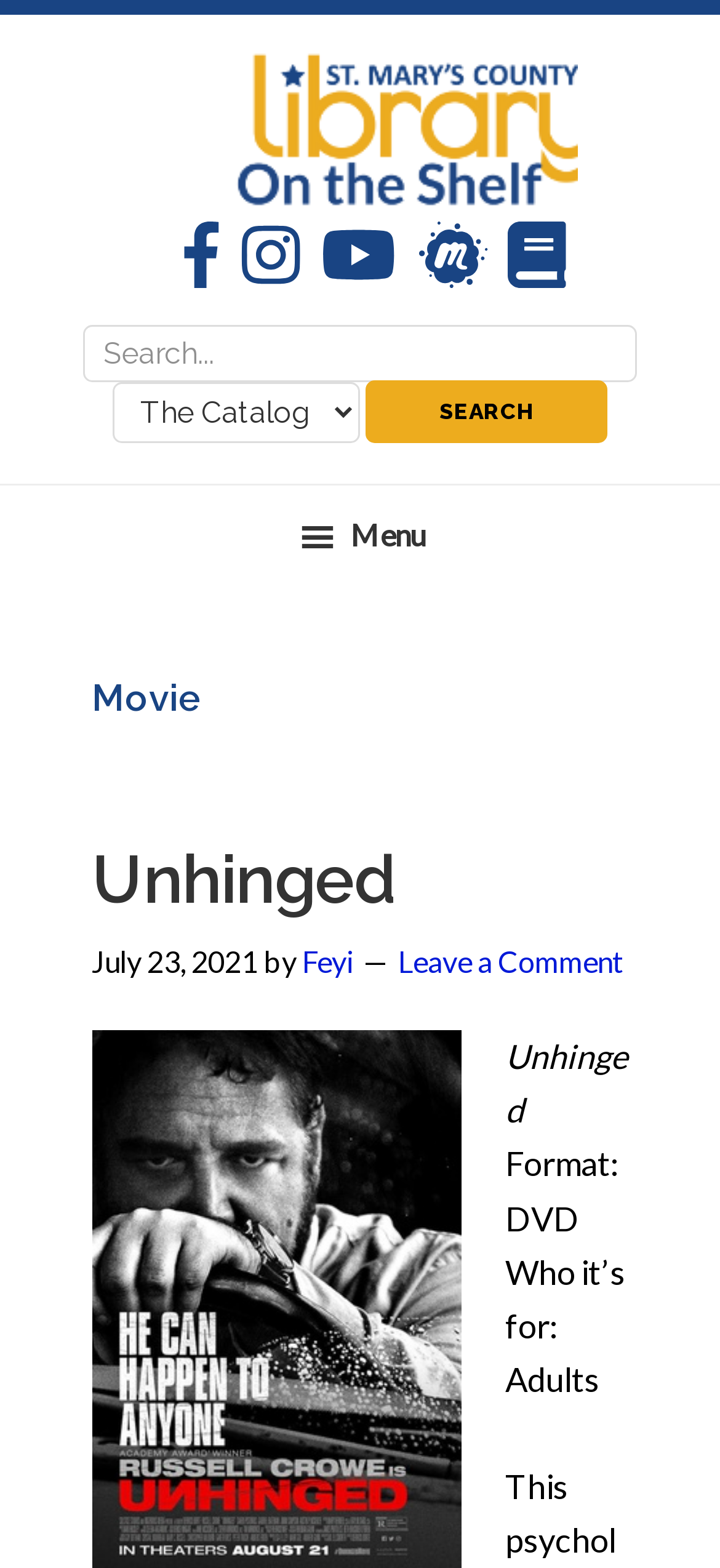Summarize the webpage with a detailed and informative caption.

The webpage is about a movie, specifically "Unhinged". At the top left corner, there are three "Skip to" links, allowing users to navigate to primary navigation, main content, or primary sidebar. Below these links, there is a row of social media links, including Facebook, Instagram, Youtube, Meetup, and a blog link, all aligned horizontally and centered at the top of the page.

A search bar is located in the middle of the top section, spanning almost the entire width of the page. The search bar consists of a text input field, a dropdown menu to select the search scope, and a "SEARCH" button.

On the left side of the page, there is a menu button with a hamburger icon, which can be expanded to reveal more options. Below the menu button, the title "Movie" is displayed prominently, followed by a header section that contains information about the movie "Unhinged". This section includes a link to the movie title, the release date "July 23, 2021", the author "Feyi", and a "Leave a Comment" link.

In the lower section of the header, there are three lines of text providing more details about the movie, including the format "DVD" and the target audience "Adults".